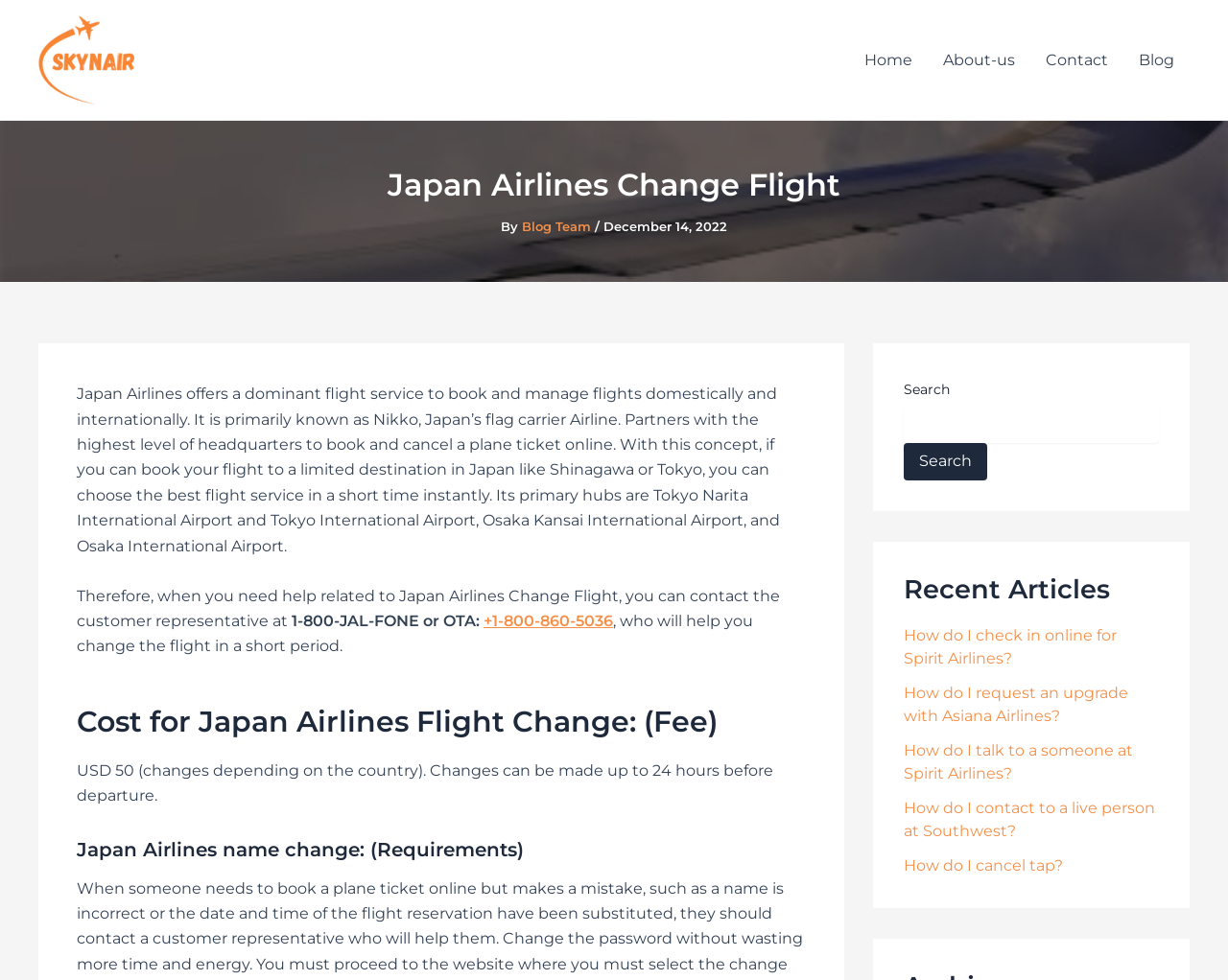Calculate the bounding box coordinates of the UI element given the description: "parent_node: Search name="s"".

[0.736, 0.413, 0.944, 0.452]